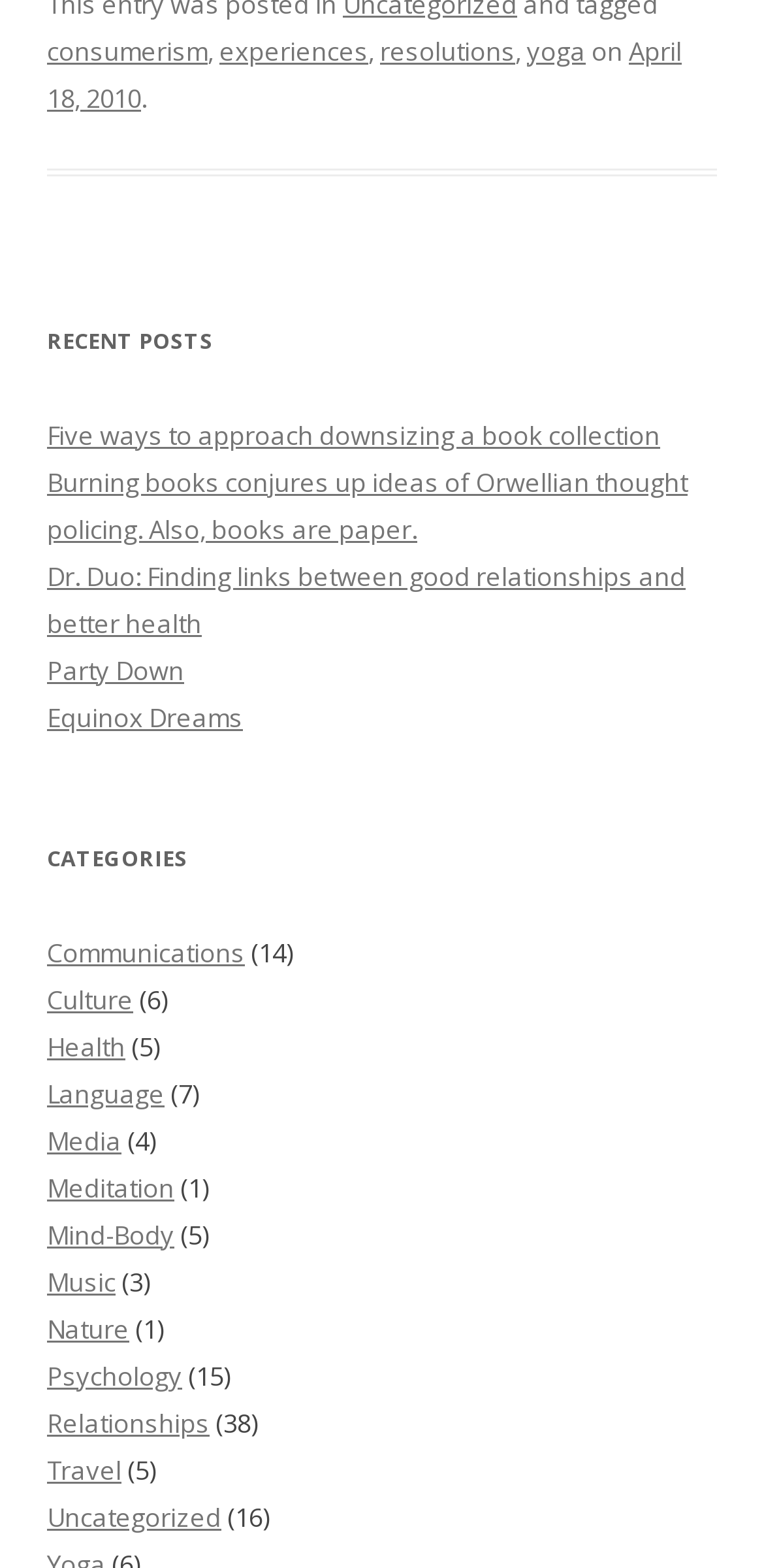Pinpoint the bounding box coordinates of the area that should be clicked to complete the following instruction: "click on the 'consumerism' link". The coordinates must be given as four float numbers between 0 and 1, i.e., [left, top, right, bottom].

[0.062, 0.021, 0.272, 0.043]